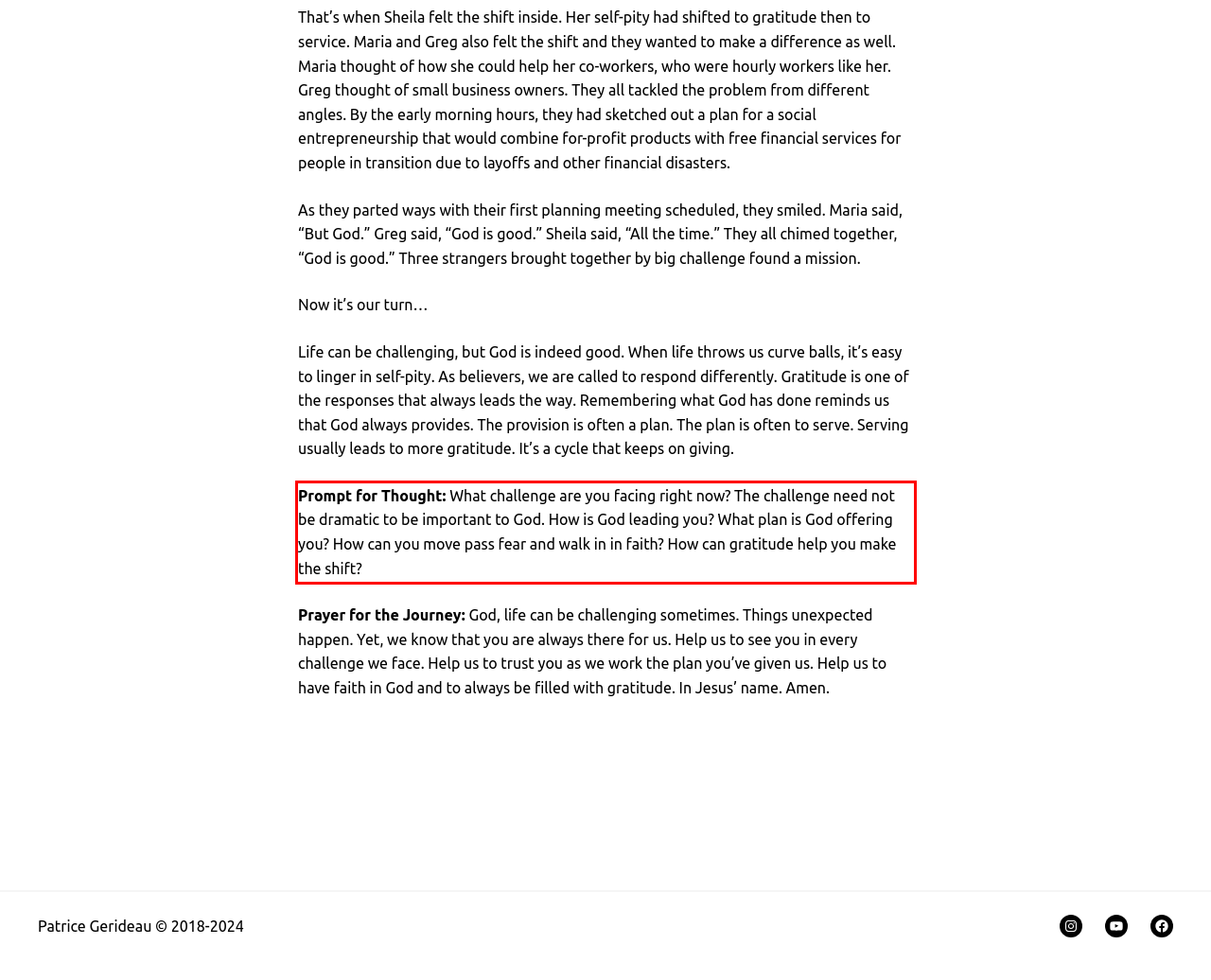You are given a webpage screenshot with a red bounding box around a UI element. Extract and generate the text inside this red bounding box.

Prompt for Thought: What challenge are you facing right now? The challenge need not be dramatic to be important to God. How is God leading you? What plan is God offering you? How can you move pass fear and walk in in faith? How can gratitude help you make the shift?